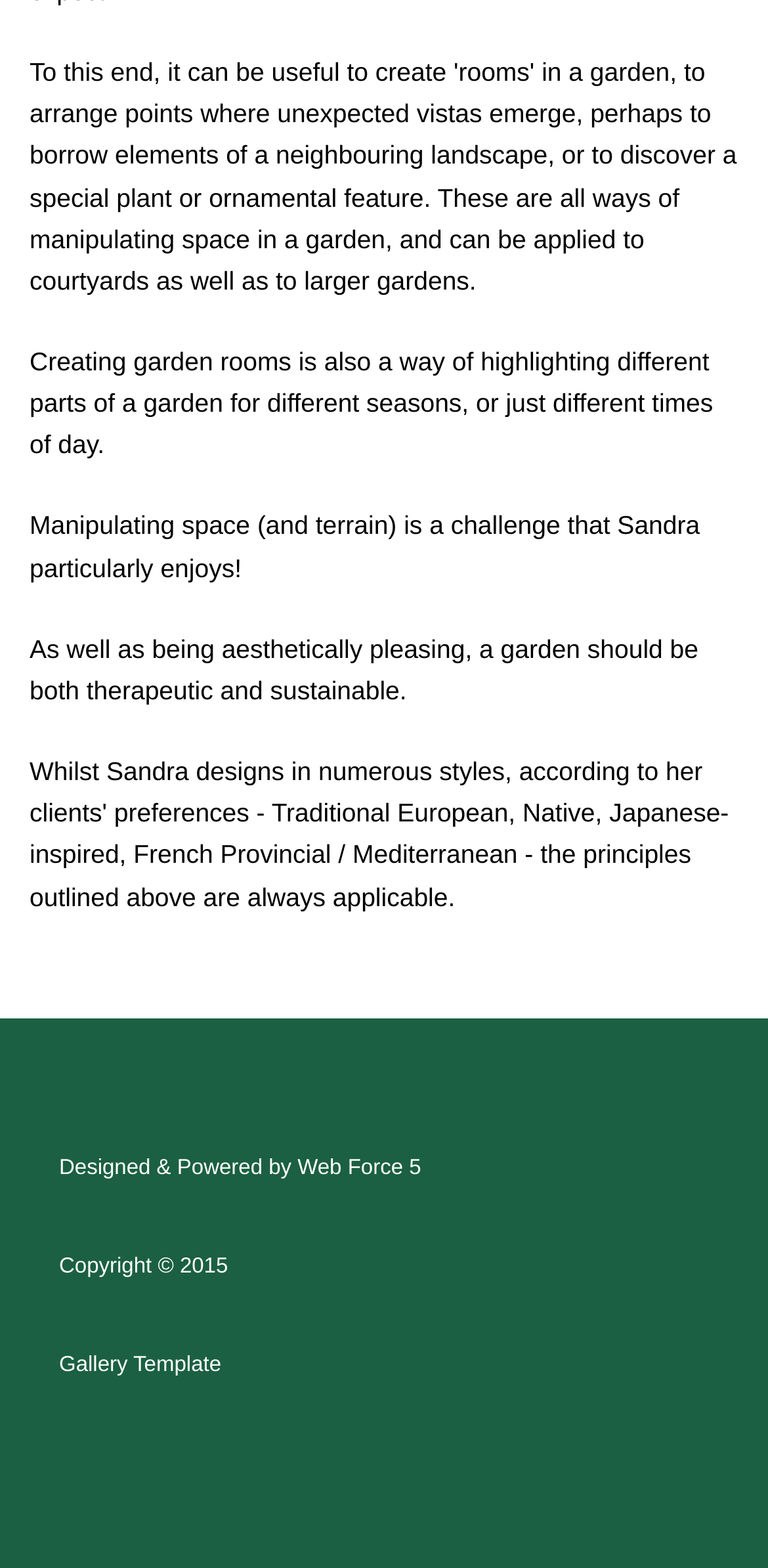Given the webpage screenshot and the description, determine the bounding box coordinates (top-left x, top-left y, bottom-right x, bottom-right y) that define the location of the UI element matching this description: Footer Nav

[0.462, 0.676, 0.538, 0.714]